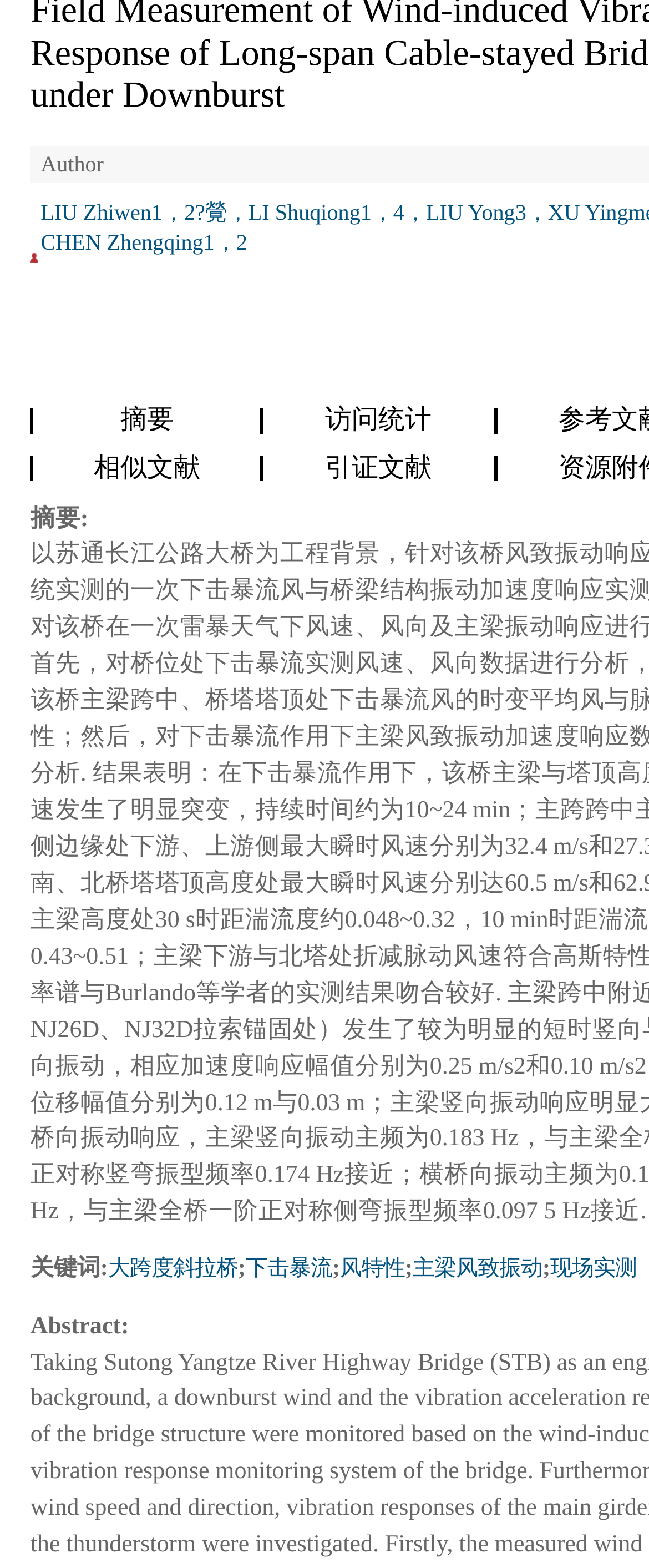Show the bounding box coordinates for the HTML element described as: "主梁风致振动".

[0.636, 0.801, 0.836, 0.817]